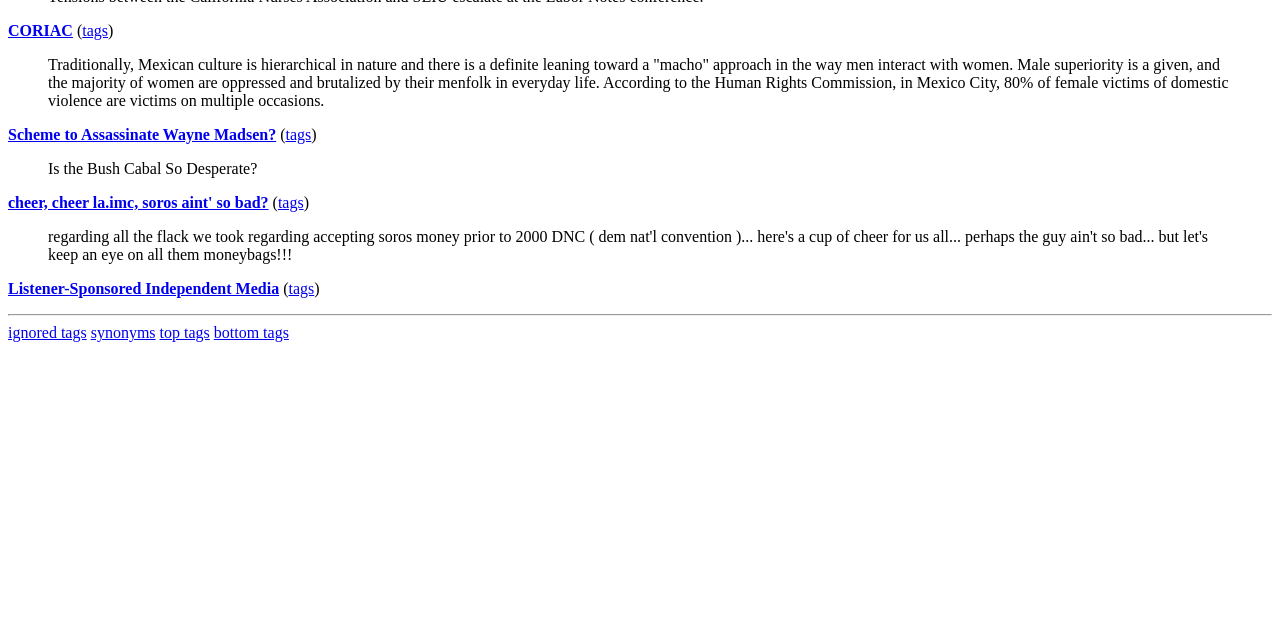For the given element description Scheme to Assassinate Wayne Madsen?, determine the bounding box coordinates of the UI element. The coordinates should follow the format (top-left x, top-left y, bottom-right x, bottom-right y) and be within the range of 0 to 1.

[0.006, 0.197, 0.216, 0.223]